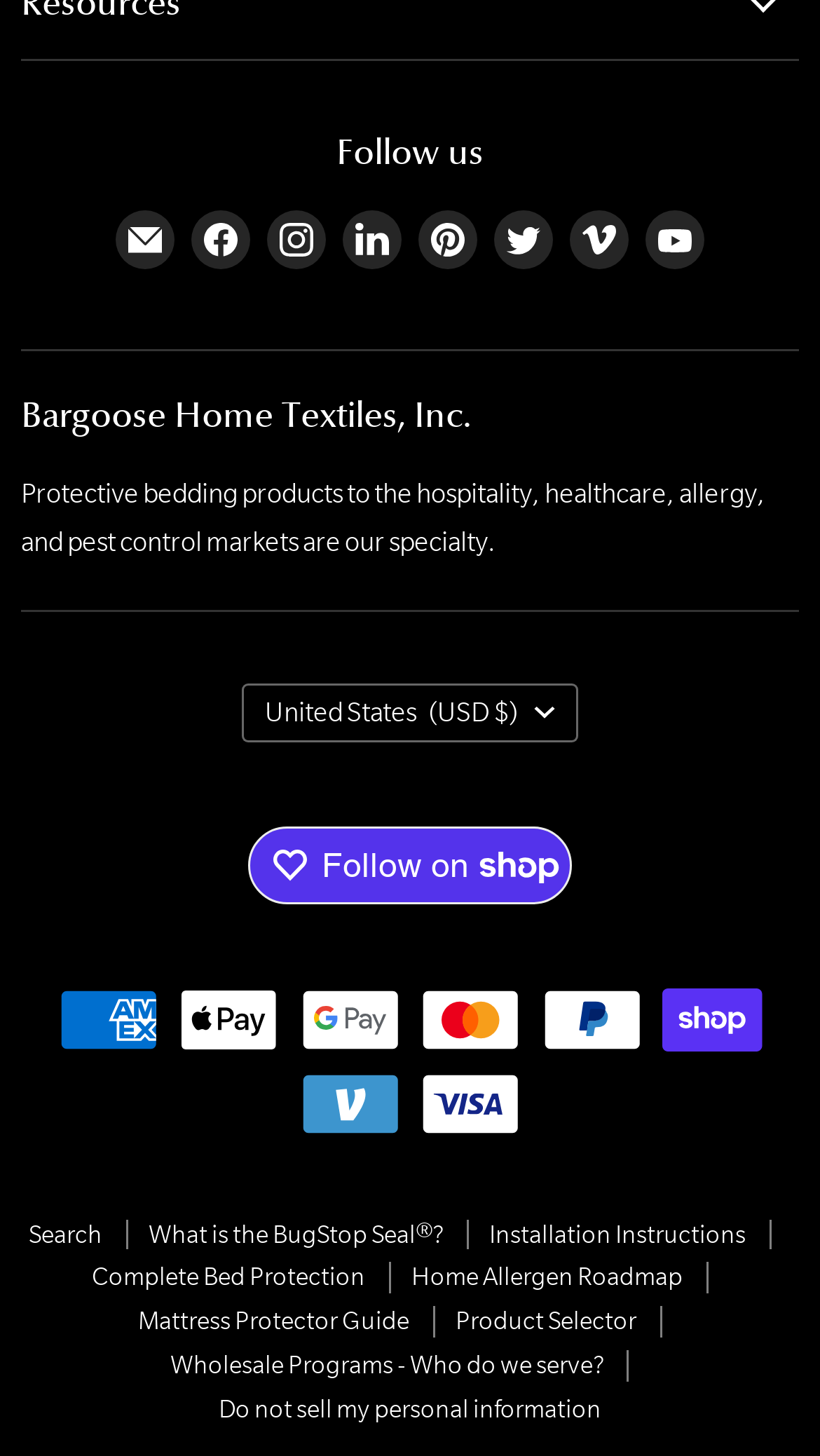What types of payment methods are accepted?
Refer to the screenshot and answer in one word or phrase.

8